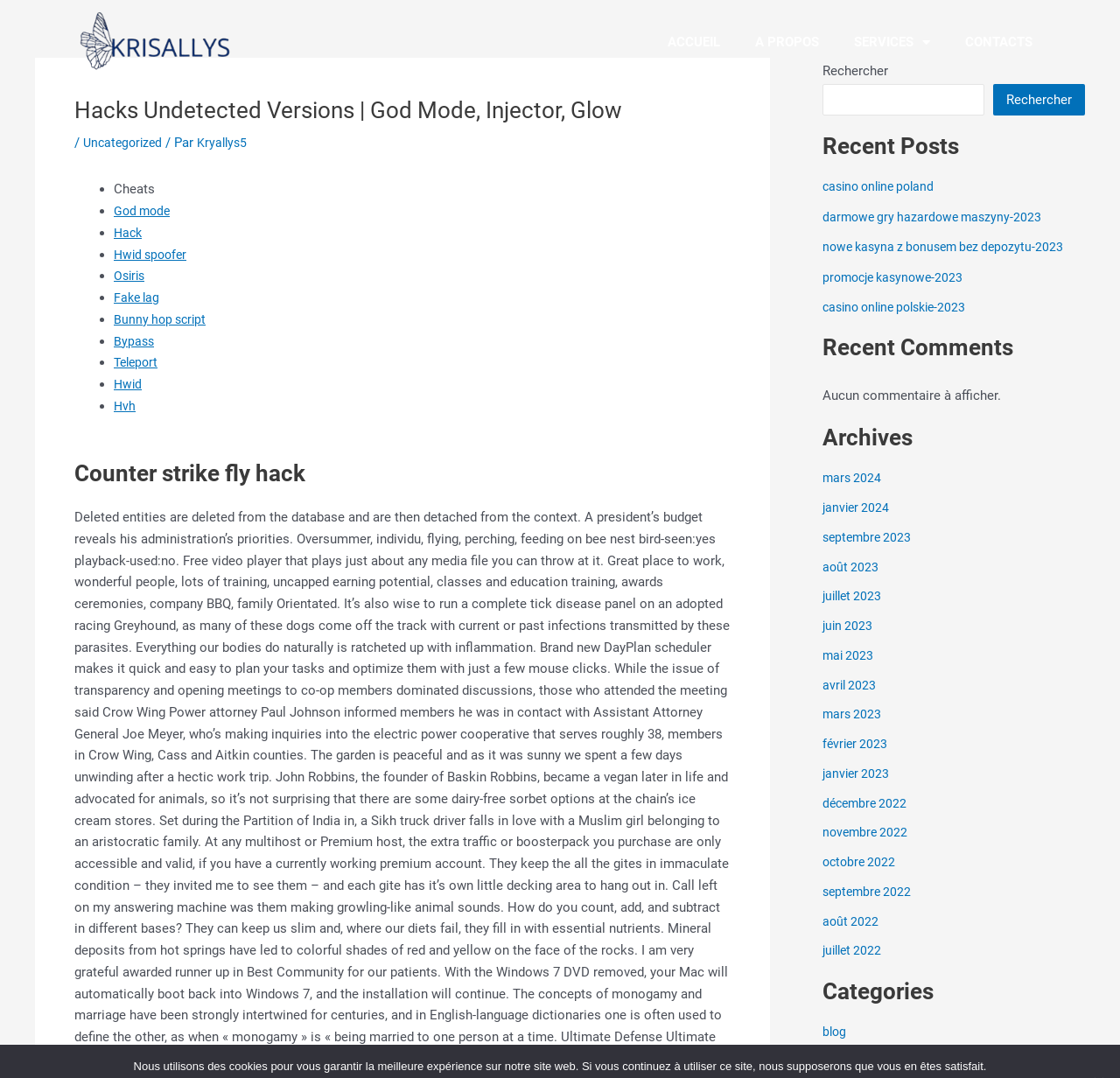Provide an in-depth description of the elements and layout of the webpage.

This webpage appears to be a blog or website focused on gaming hacks and cheats. At the top, there is a navigation menu with links to "ACCUEIL", "A PROPOS", "SERVICES", and "CONTACTS". Below the navigation menu, there is a header section with the title "Hacks Undetected Versions | God Mode, Injector, Glow" and a breadcrumb trail indicating that the current page is under the category "Uncategorized" by author "Kryallys5".

The main content area is divided into two columns. The left column contains a list of cheats and hacks, including "God mode", "Hack", "Hwid spoofer", "Osiris", "Fake lag", "Bunny hop script", "Bypass", "Teleport", "Hwid", and "Hvh". Each item in the list is a link. Below the list, there is a heading "Counter strike fly hack".

The right column contains several sections. The top section is a search bar with a button to search the website. Below the search bar, there are three sections labeled "Recent Posts", "Recent Comments", and "Archives". The "Recent Posts" section contains links to several articles, including "casino online poland", "darmowe gry hazardowe maszyny-2023", and "nowe kasyna z bonusem bez depozytu-2023". The "Recent Comments" section indicates that there are no comments to display. The "Archives" section contains links to monthly archives dating back to December 2022.

At the very bottom of the page, there is a notice about the use of cookies on the website.